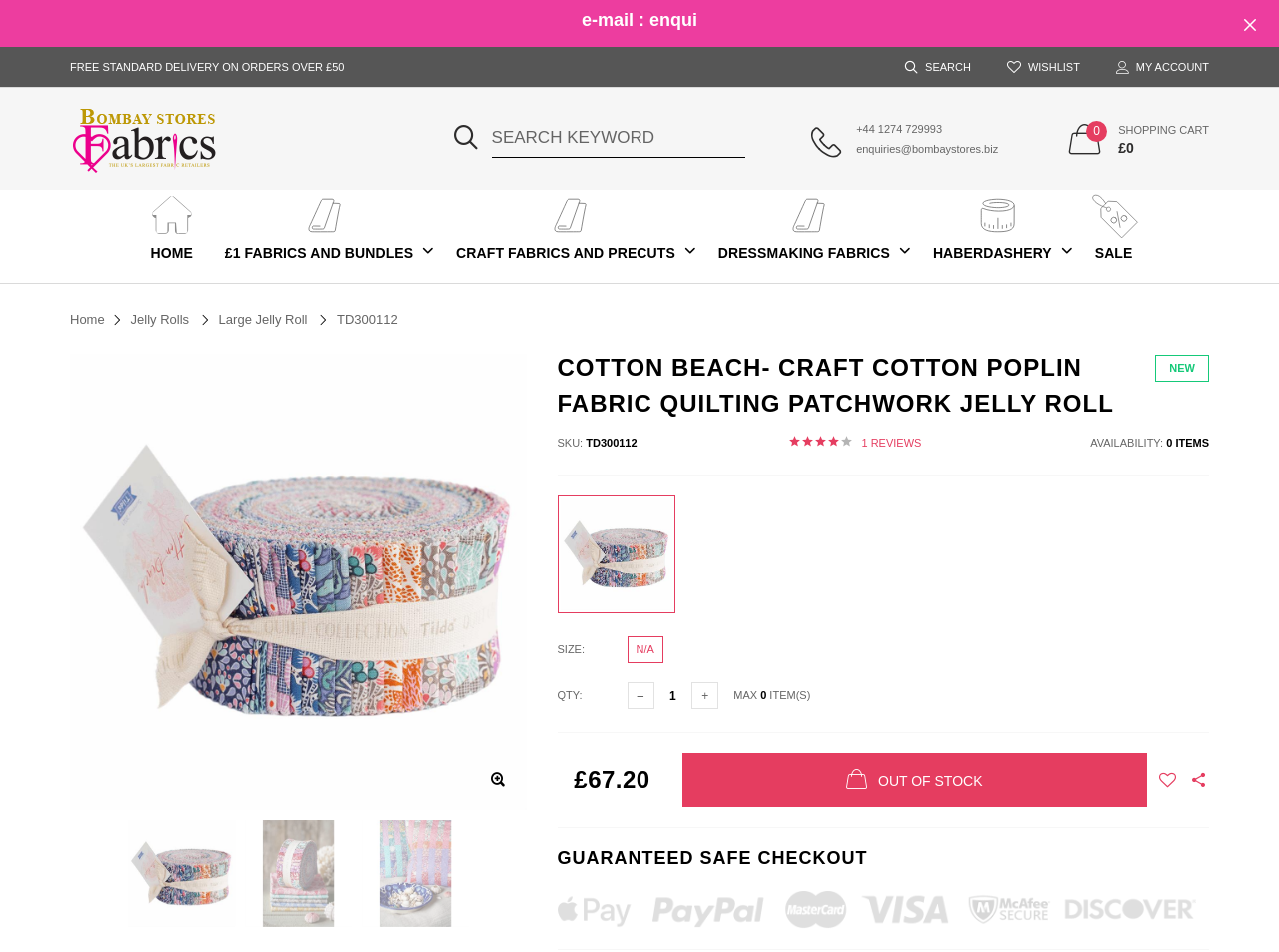Given the element description "Large Jelly Roll" in the screenshot, predict the bounding box coordinates of that UI element.

[0.171, 0.327, 0.24, 0.343]